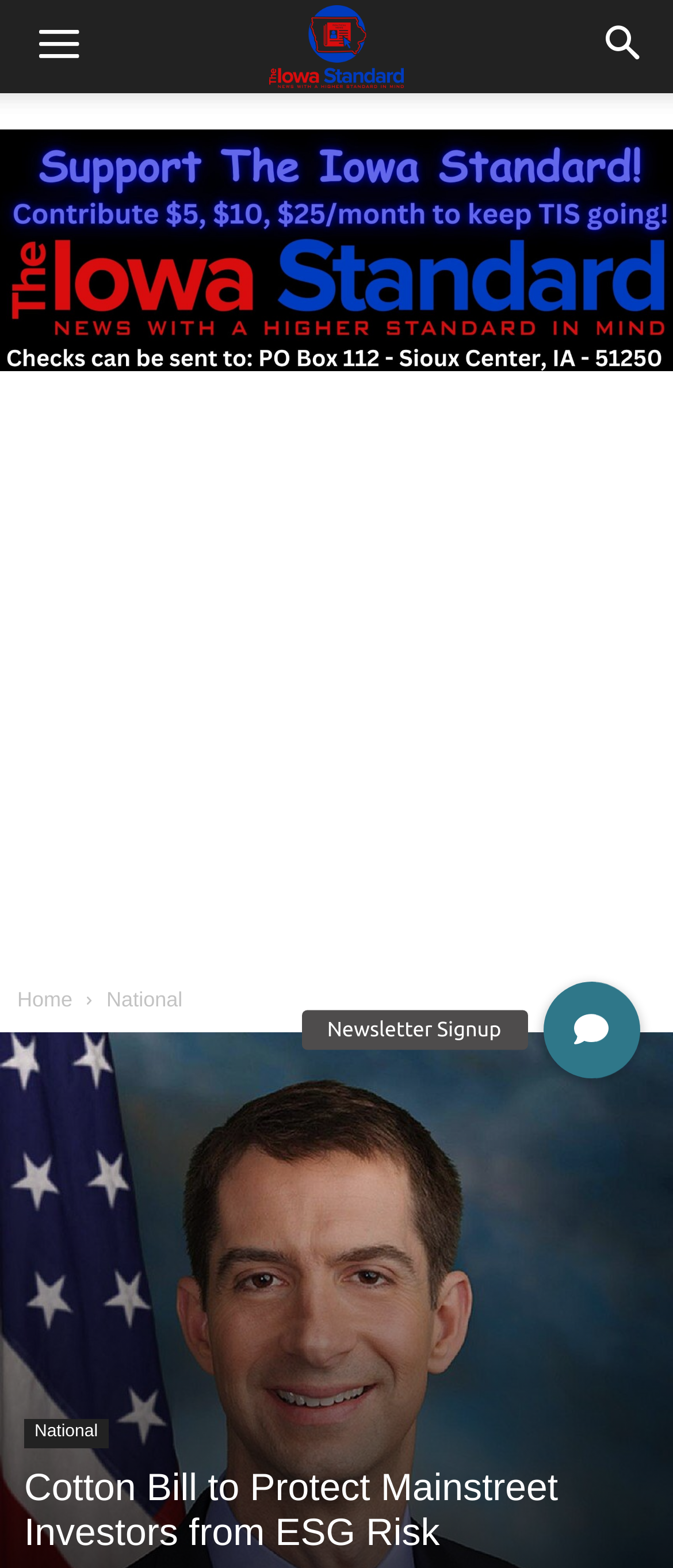How many links are present in the webpage?
Please provide a single word or phrase as your answer based on the screenshot.

At least 4